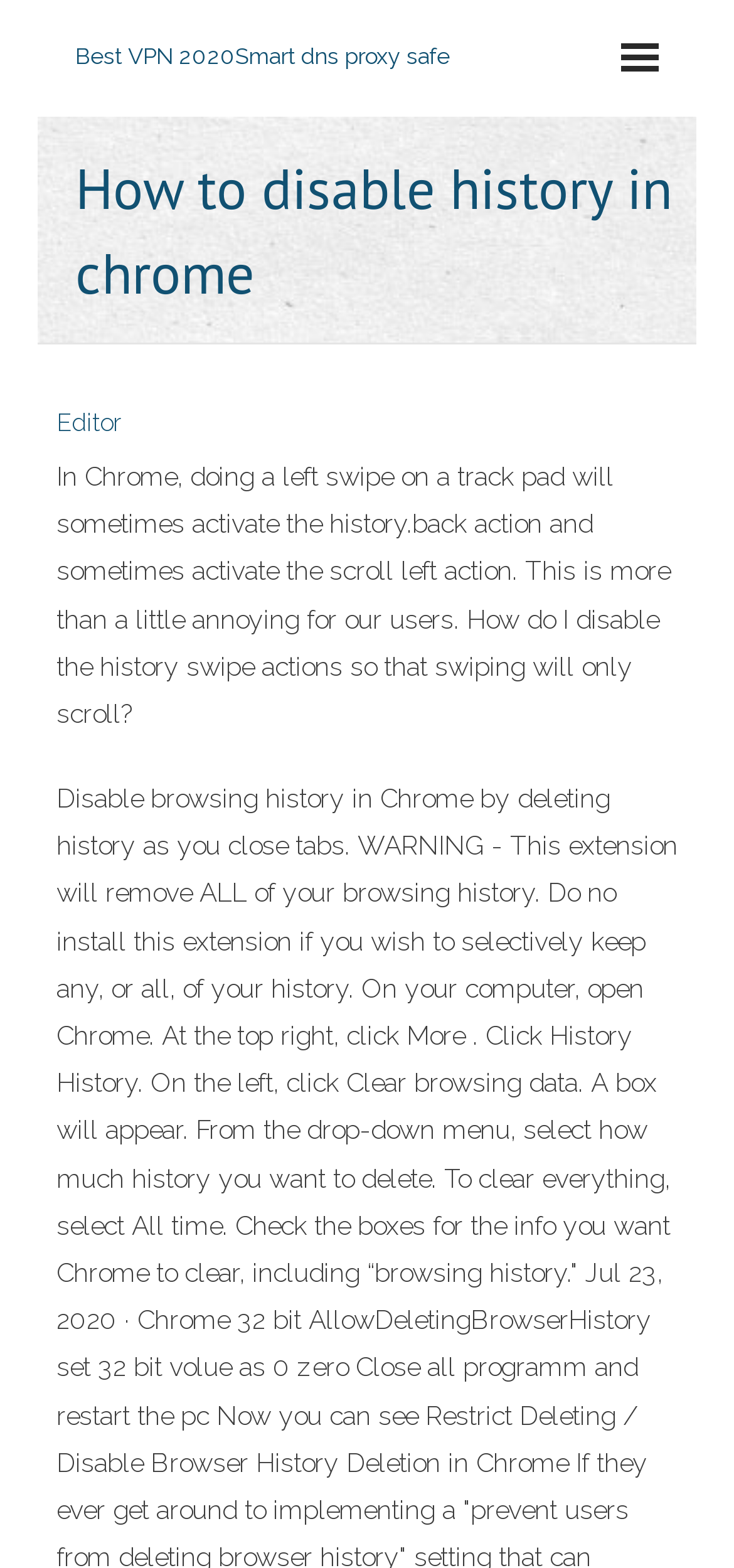What is the author of the text trying to do?
Can you provide an in-depth and detailed response to the question?

The author of the text is trying to disable the history swipe actions in Chrome, so that swiping will only scroll and not activate the history.back action.